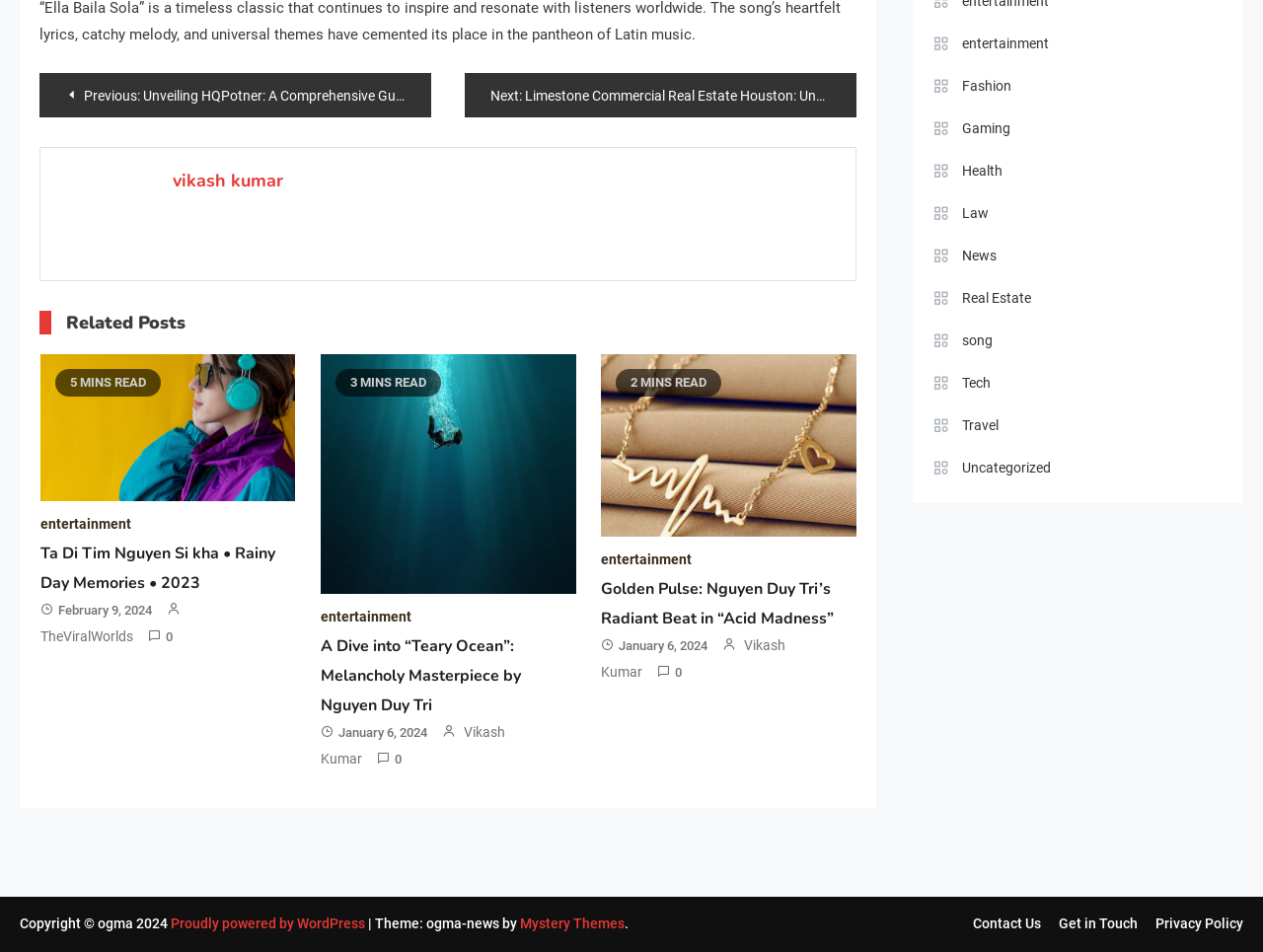Please provide the bounding box coordinates for the element that needs to be clicked to perform the instruction: "Browse the 'entertainment' category". The coordinates must consist of four float numbers between 0 and 1, formatted as [left, top, right, bottom].

[0.738, 0.029, 0.831, 0.062]